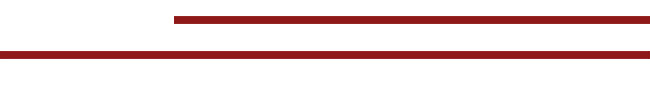What is the purpose of the design?
Examine the image and give a concise answer in one word or a short phrase.

To enhance readability